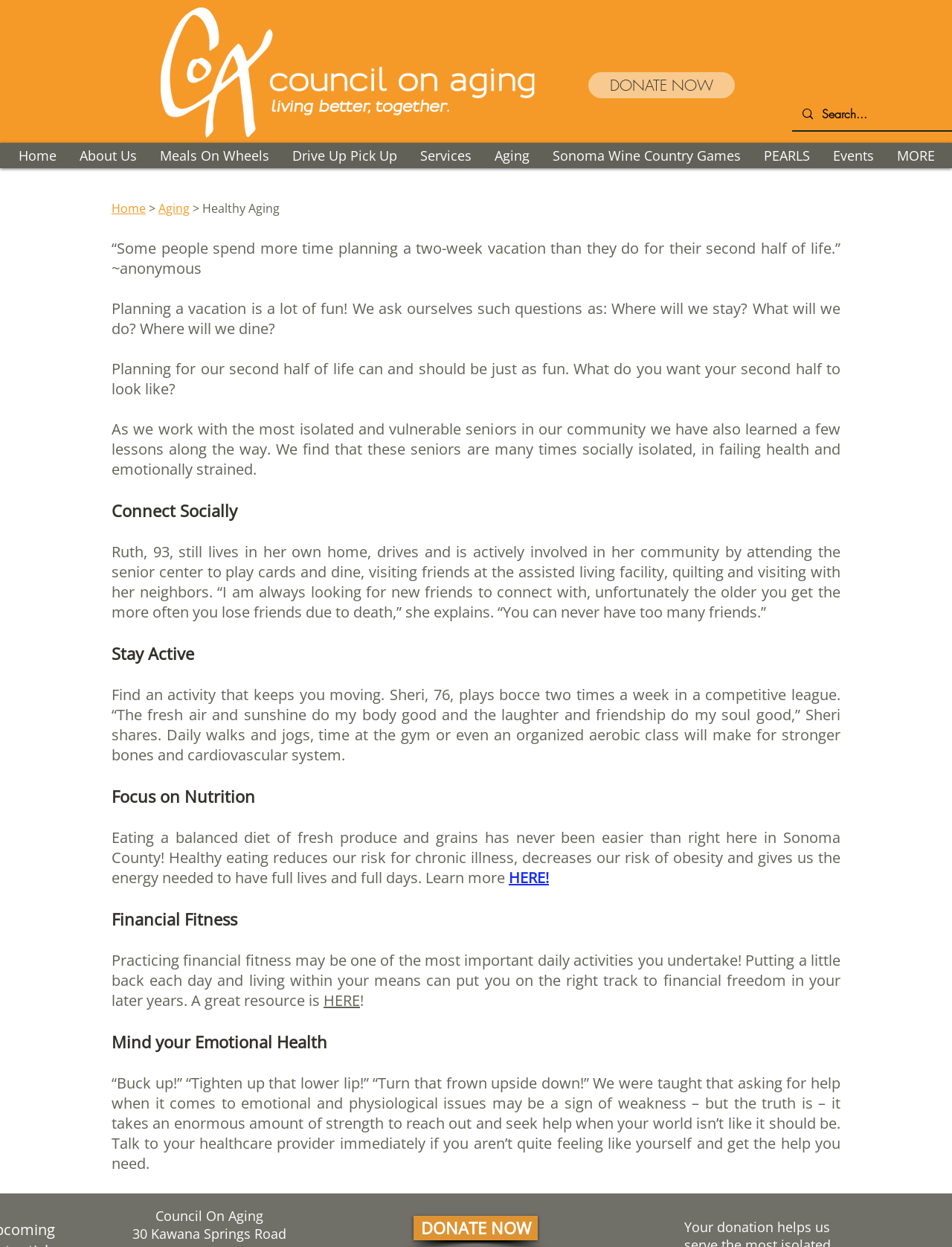Based on the visual content of the image, answer the question thoroughly: What are the four aspects of healthy aging mentioned on the webpage?

The webpage mentions four aspects of healthy aging: Connect Socially, Stay Active, Focus on Nutrition, and Financial Fitness. These are highlighted as headings on the webpage, with accompanying text and examples.